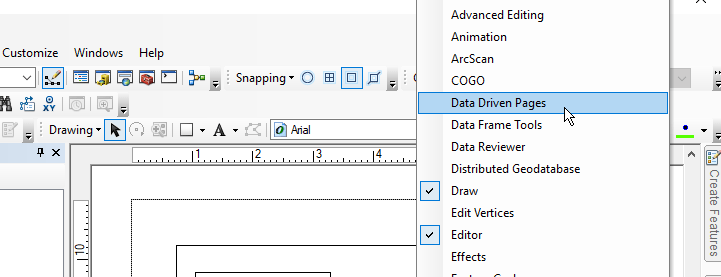What is the name of the software depicted in the image?
Based on the screenshot, respond with a single word or phrase.

ArcMap